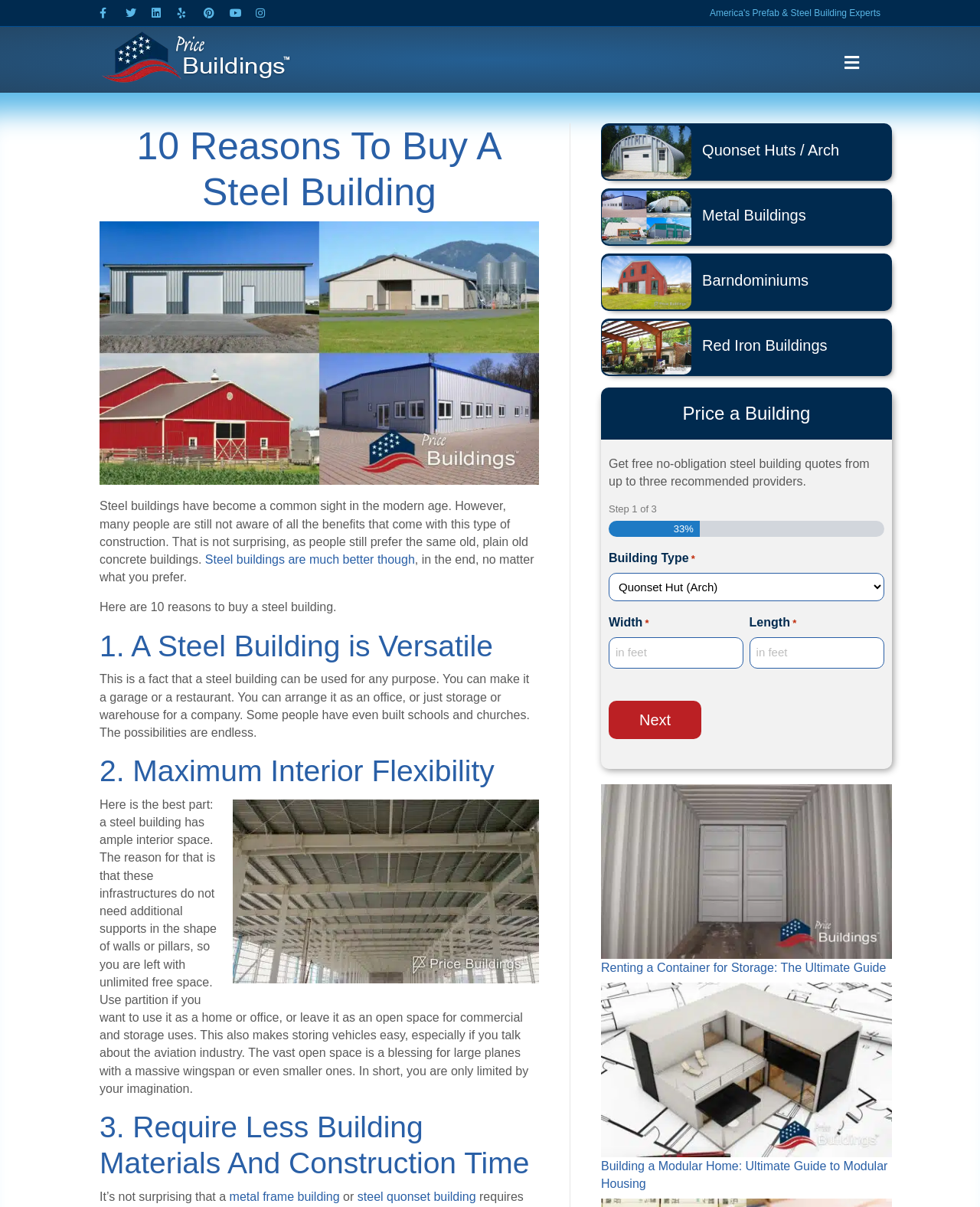Find the UI element described as: "Metal Buildings" and predict its bounding box coordinates. Ensure the coordinates are four float numbers between 0 and 1, [left, top, right, bottom].

[0.613, 0.156, 0.91, 0.204]